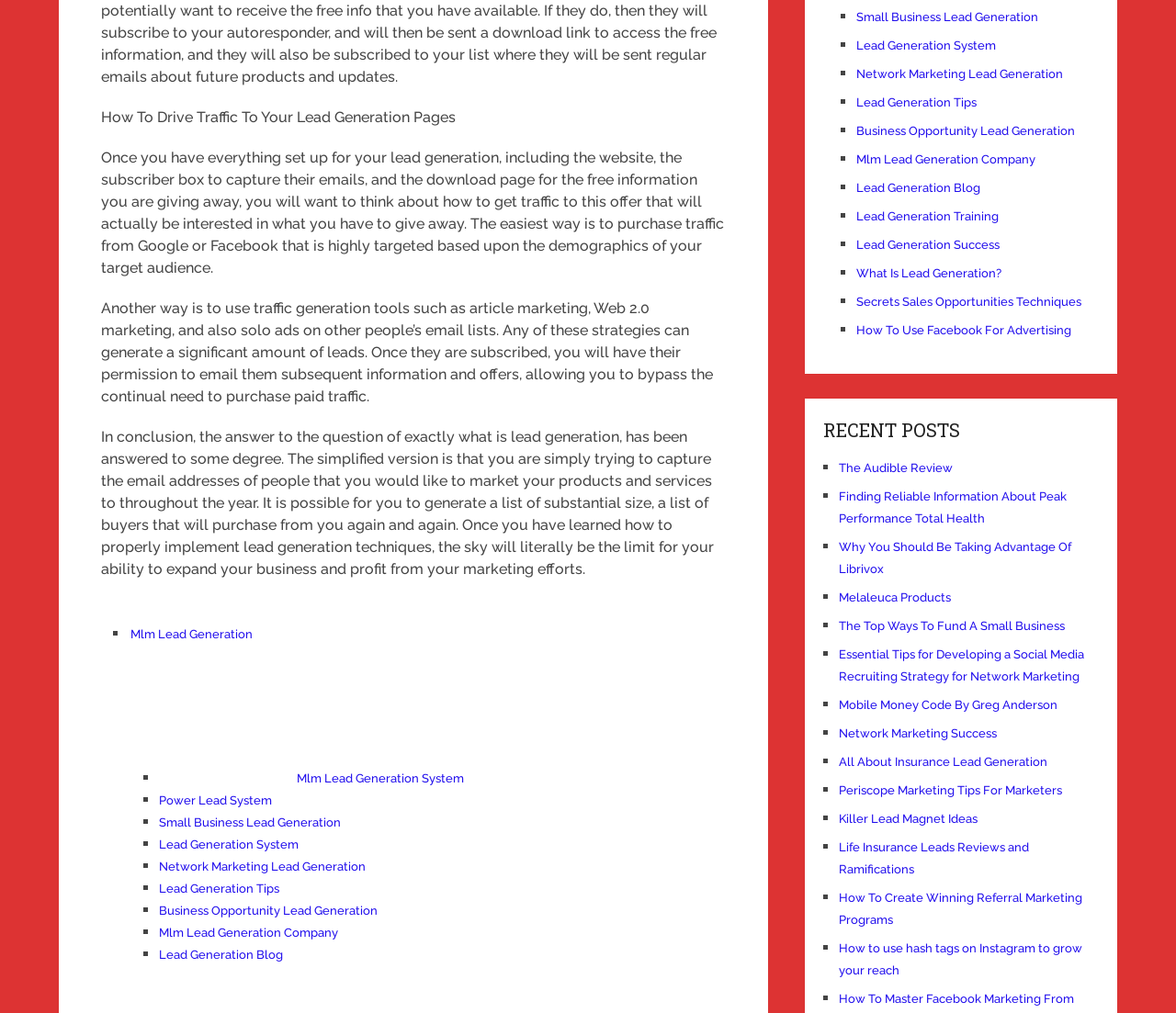Locate the bounding box coordinates of the clickable region necessary to complete the following instruction: "Check 'RECENT POSTS'". Provide the coordinates in the format of four float numbers between 0 and 1, i.e., [left, top, right, bottom].

[0.7, 0.412, 0.934, 0.437]